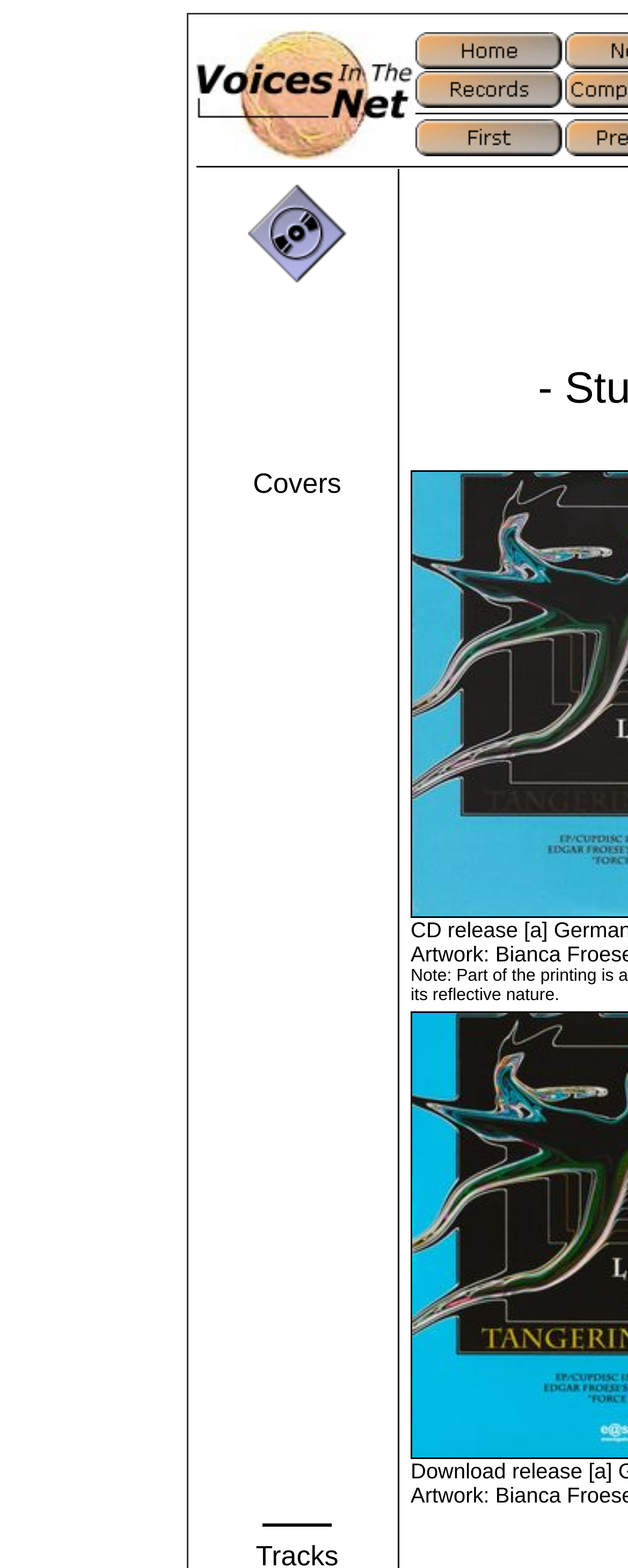Provide the bounding box coordinates of the UI element that matches the description: "alt="Records"".

[0.662, 0.056, 0.897, 0.072]